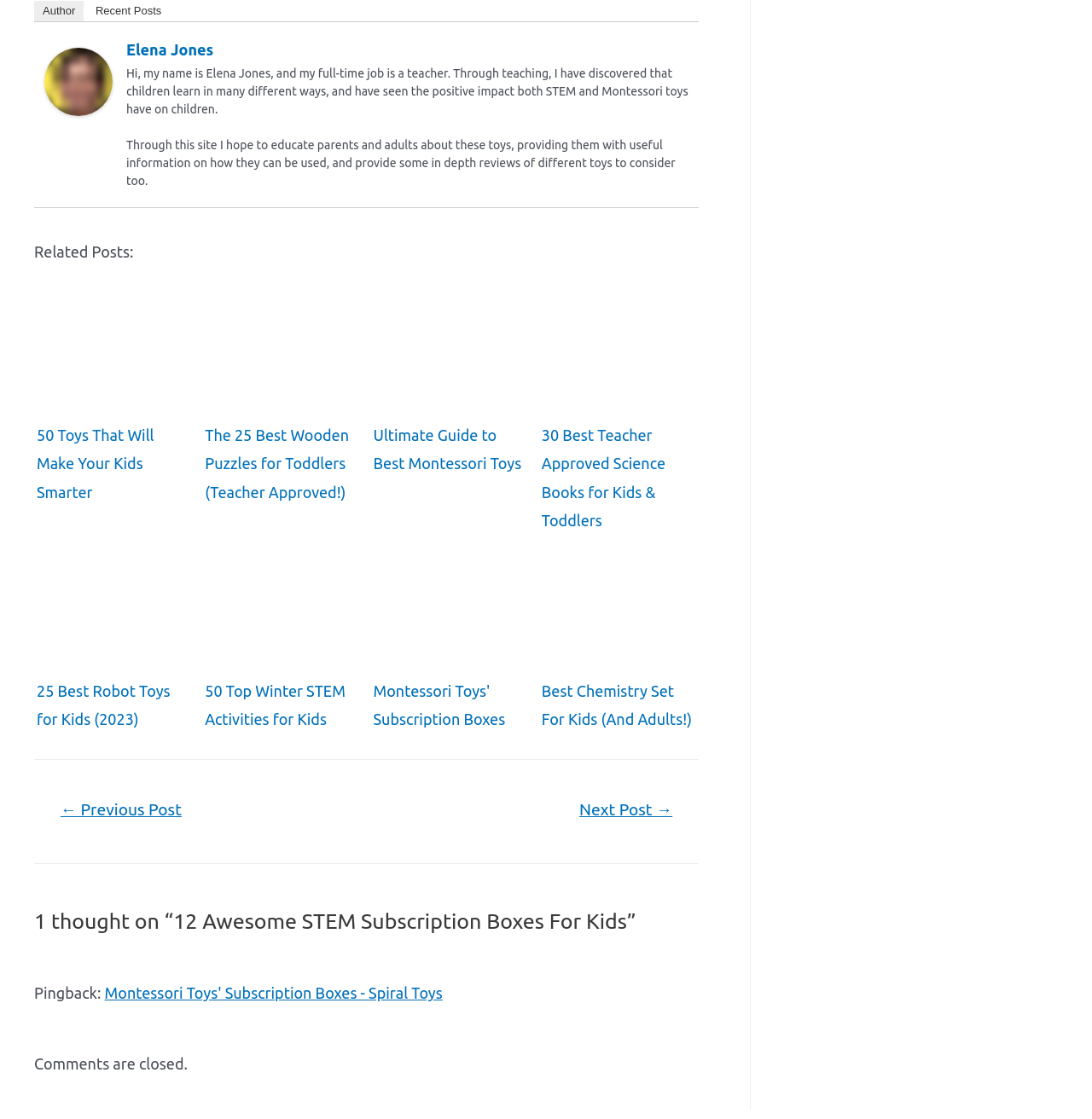Identify the bounding box coordinates of the region that needs to be clicked to carry out this instruction: "Read the introduction about Elena Jones". Provide these coordinates as four float numbers ranging from 0 to 1, i.e., [left, top, right, bottom].

[0.116, 0.059, 0.63, 0.103]